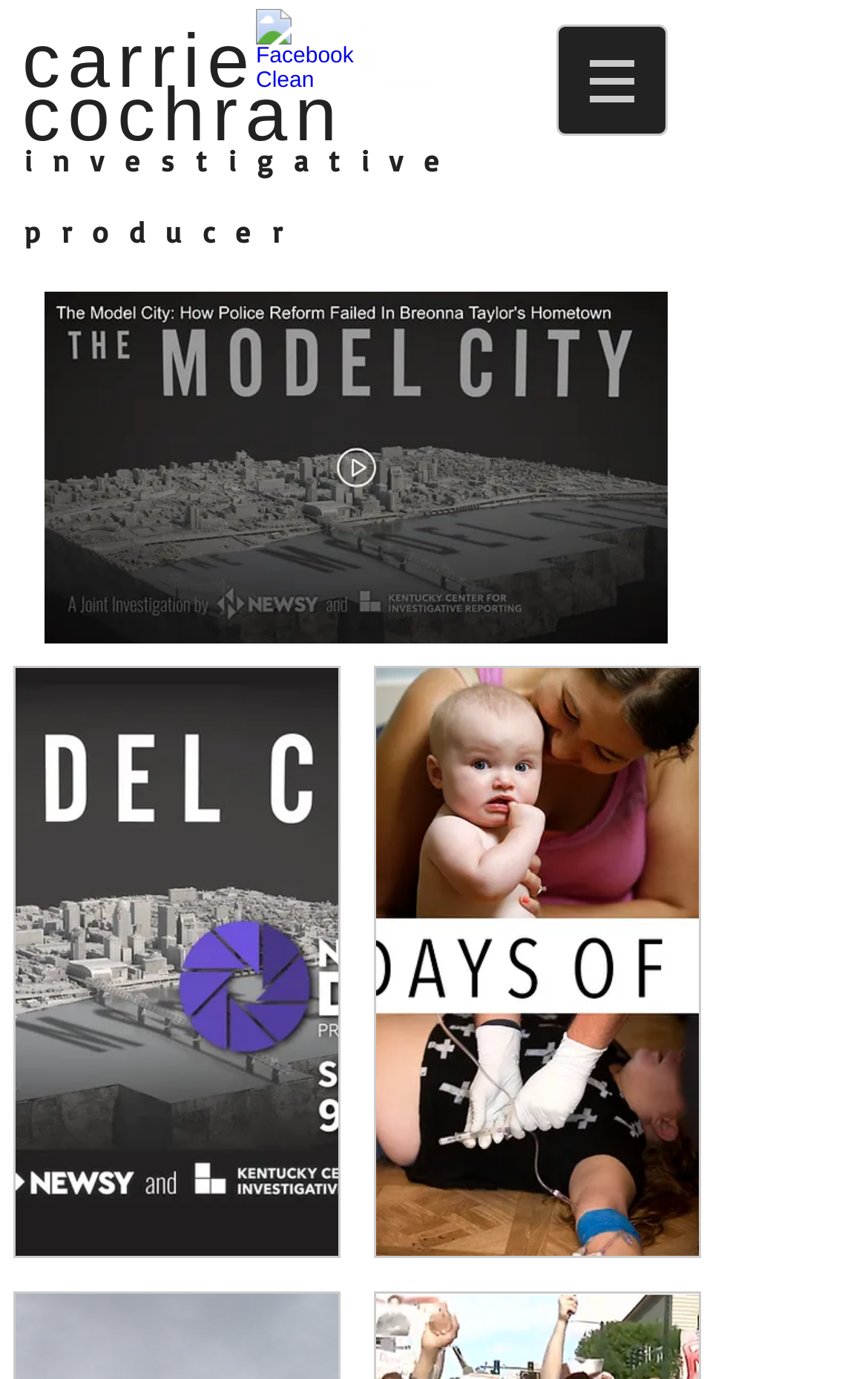Provide a brief response using a word or short phrase to this question:
What is the name of the person on this webpage?

Carrie Cochran